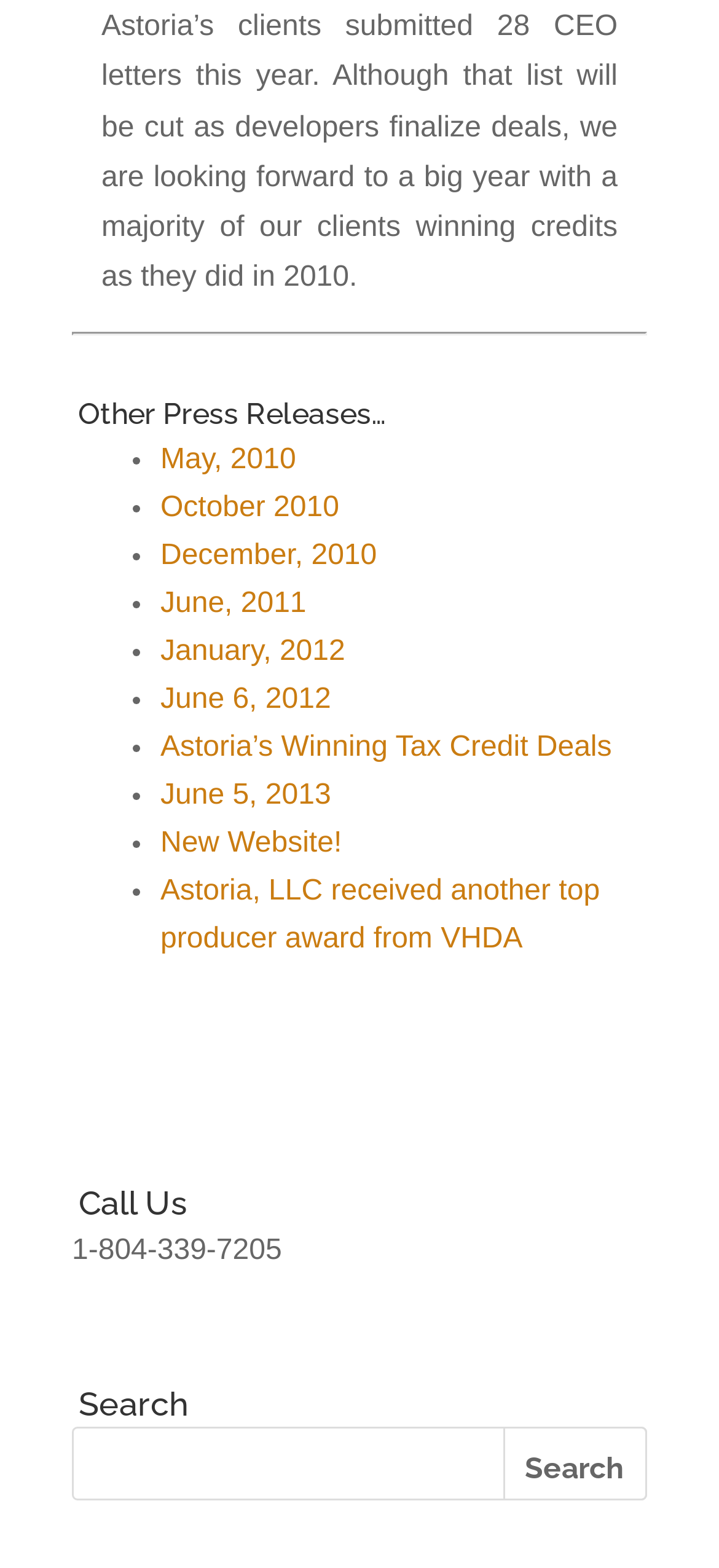What is the phone number to call?
Answer the question using a single word or phrase, according to the image.

1-804-339-7205